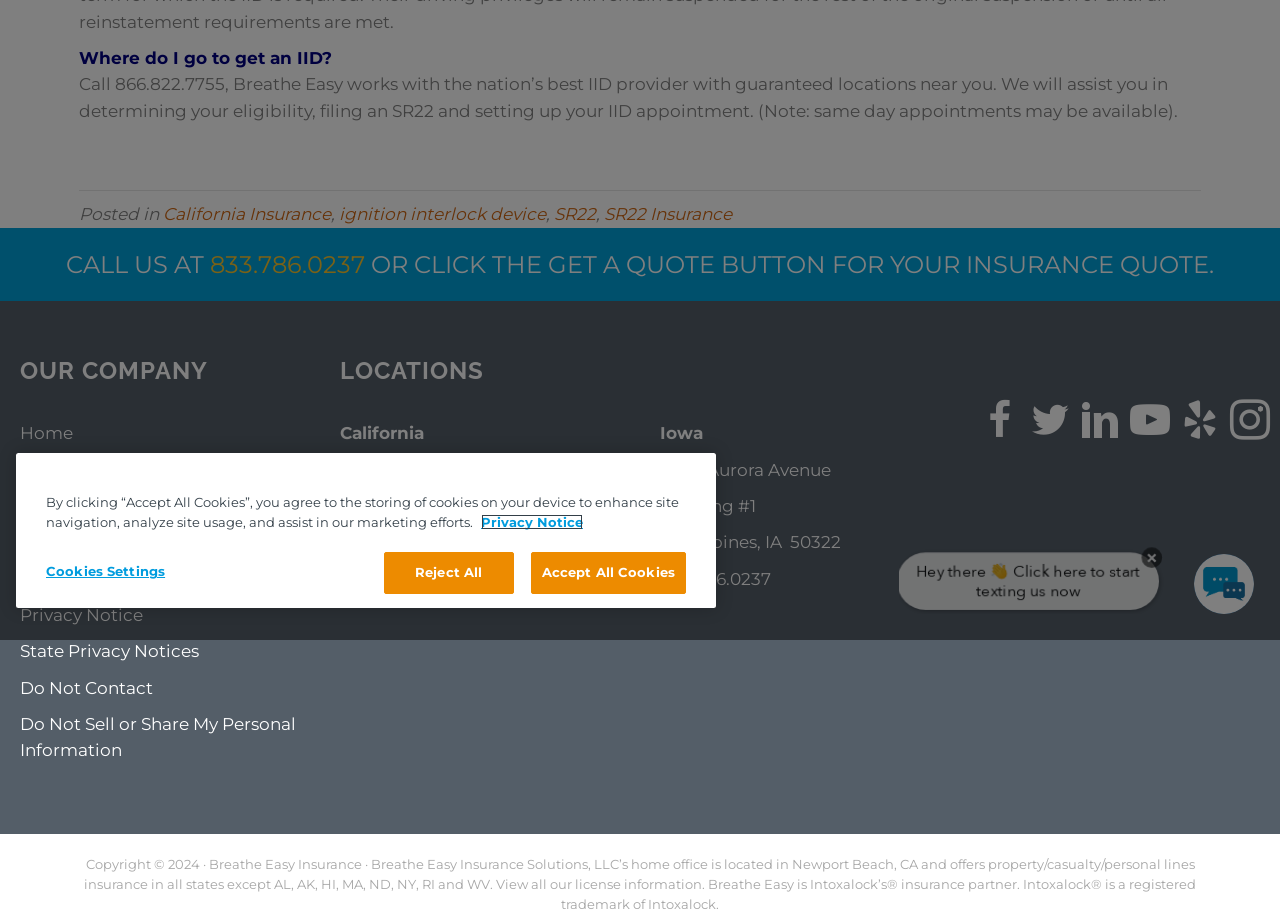Identify the bounding box for the element characterized by the following description: "SR22 Insurance".

[0.472, 0.221, 0.572, 0.243]